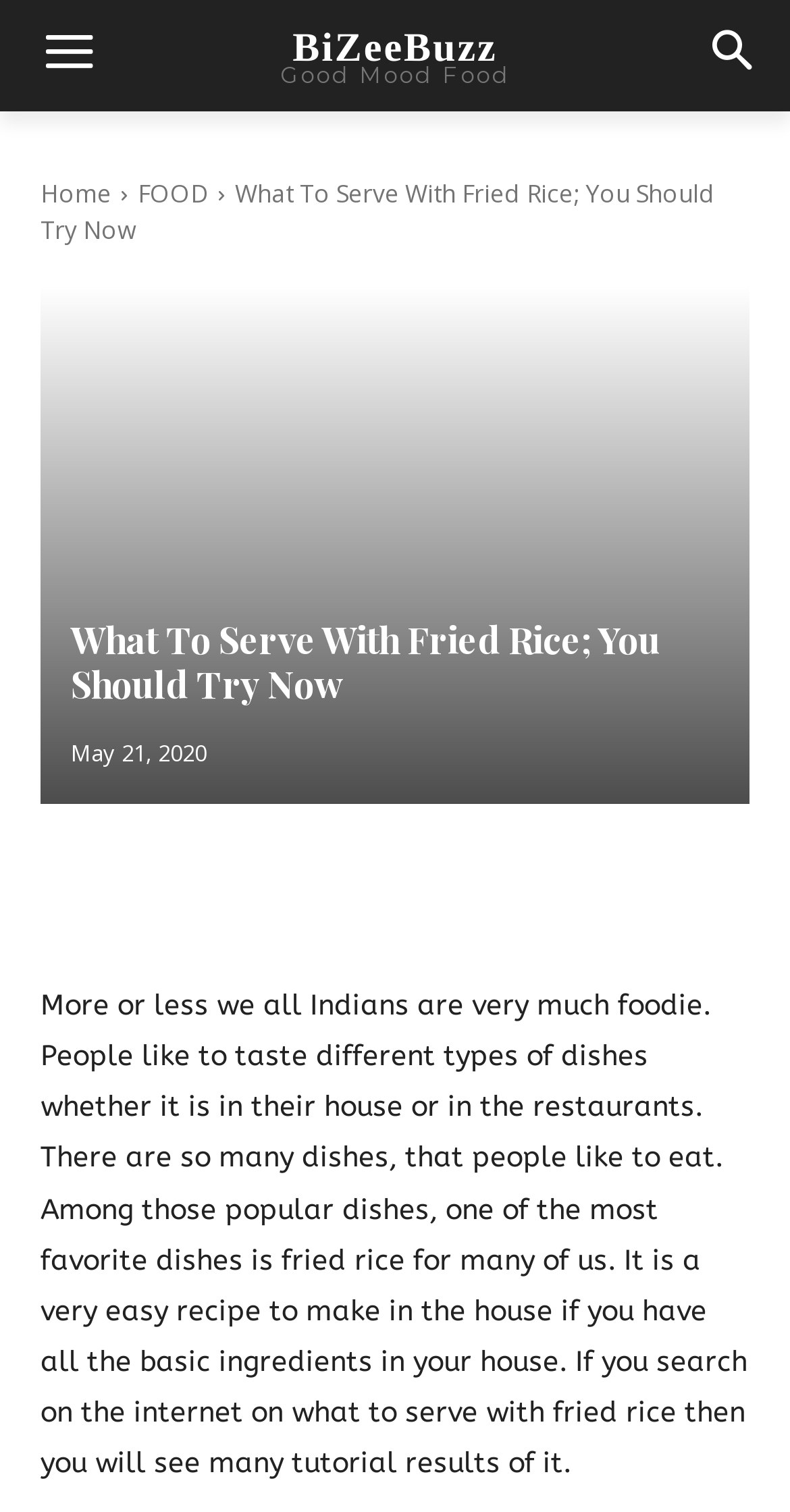Answer the question below in one word or phrase:
What is the date of the article?

May 21, 2020